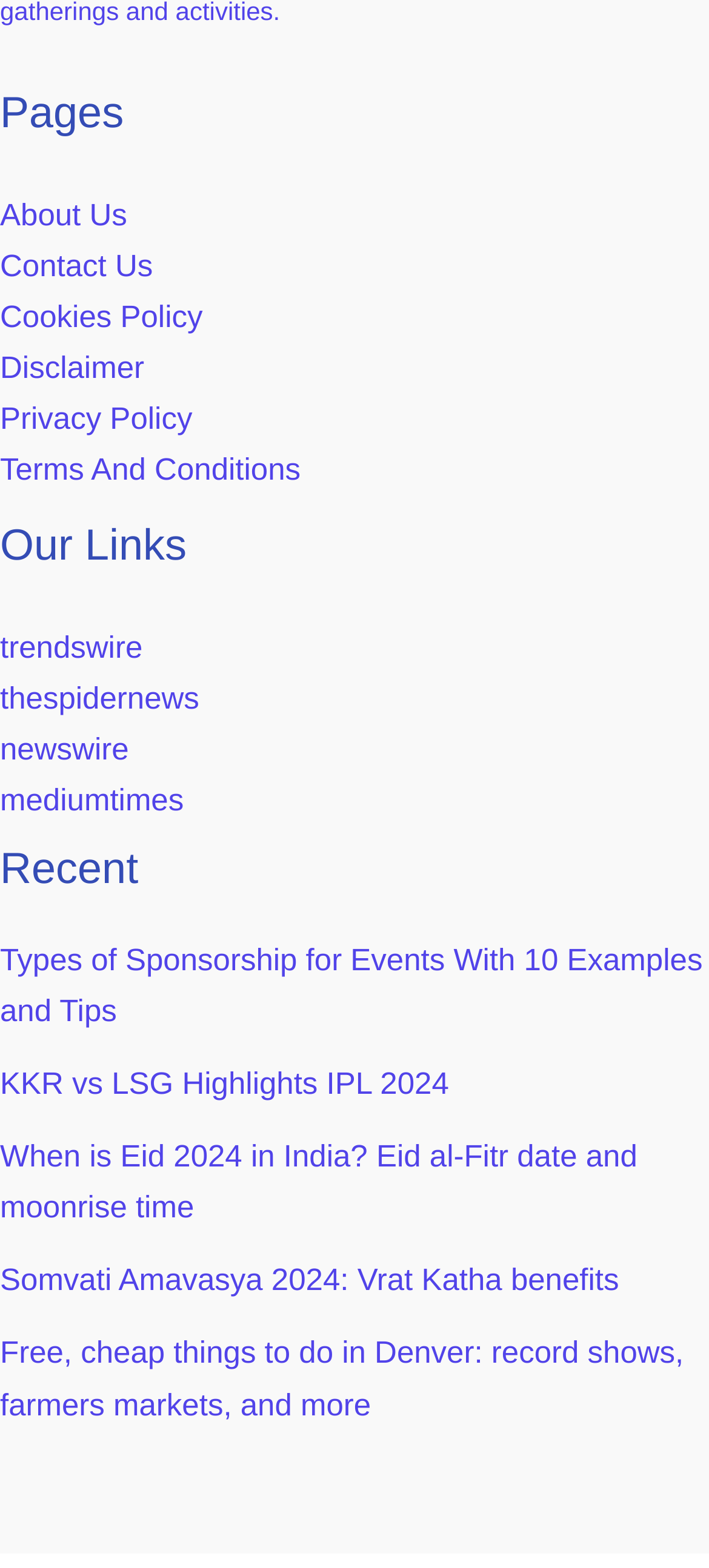Give the bounding box coordinates for the element described as: "mediumtimes".

[0.0, 0.5, 0.259, 0.522]